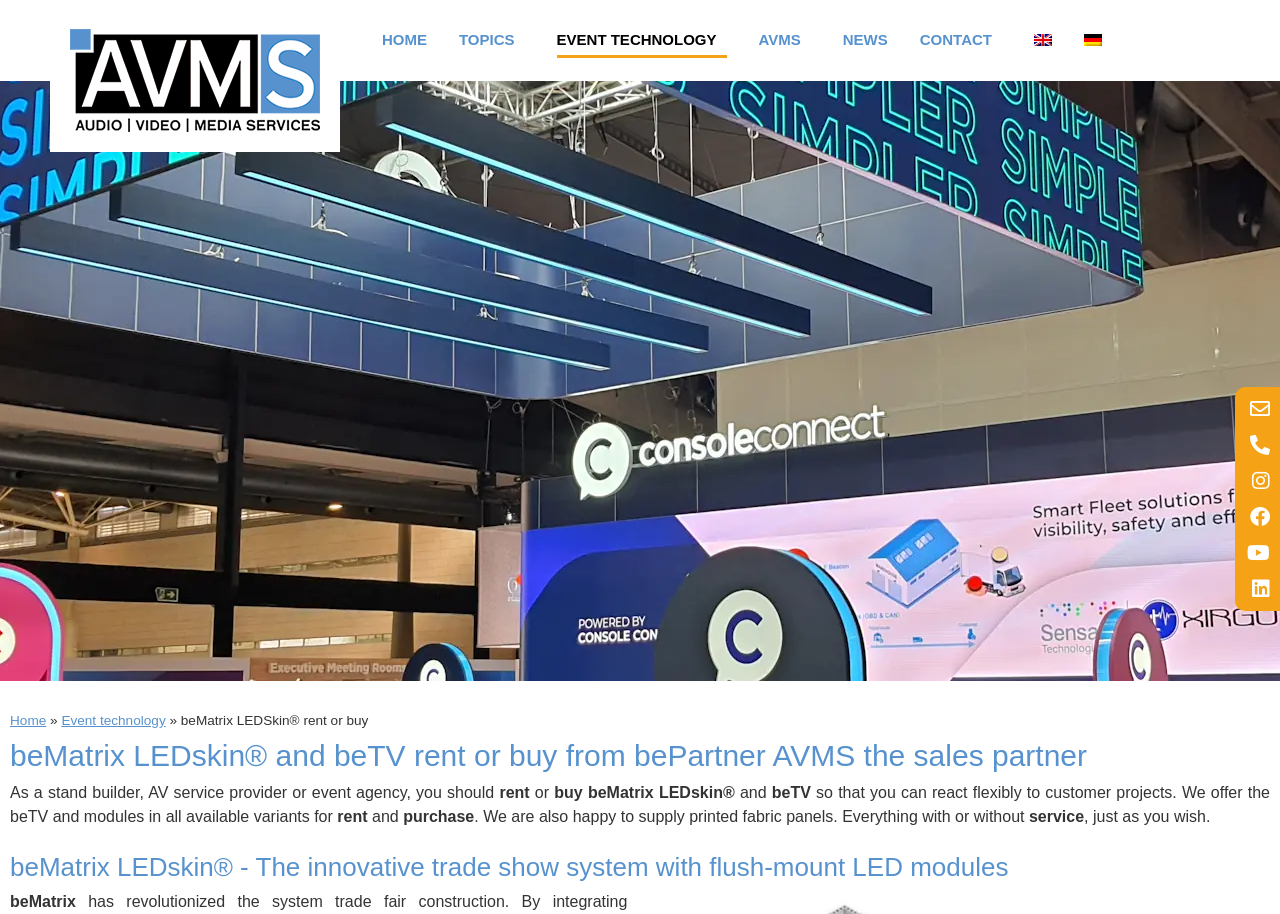What is the purpose of the beMatrix LEDskin system?
Based on the screenshot, give a detailed explanation to answer the question.

The purpose of the beMatrix LEDskin system can be inferred from the text 'As a stand builder, AV service provider or event agency, you should...' which suggests that the system is intended for these types of professionals.